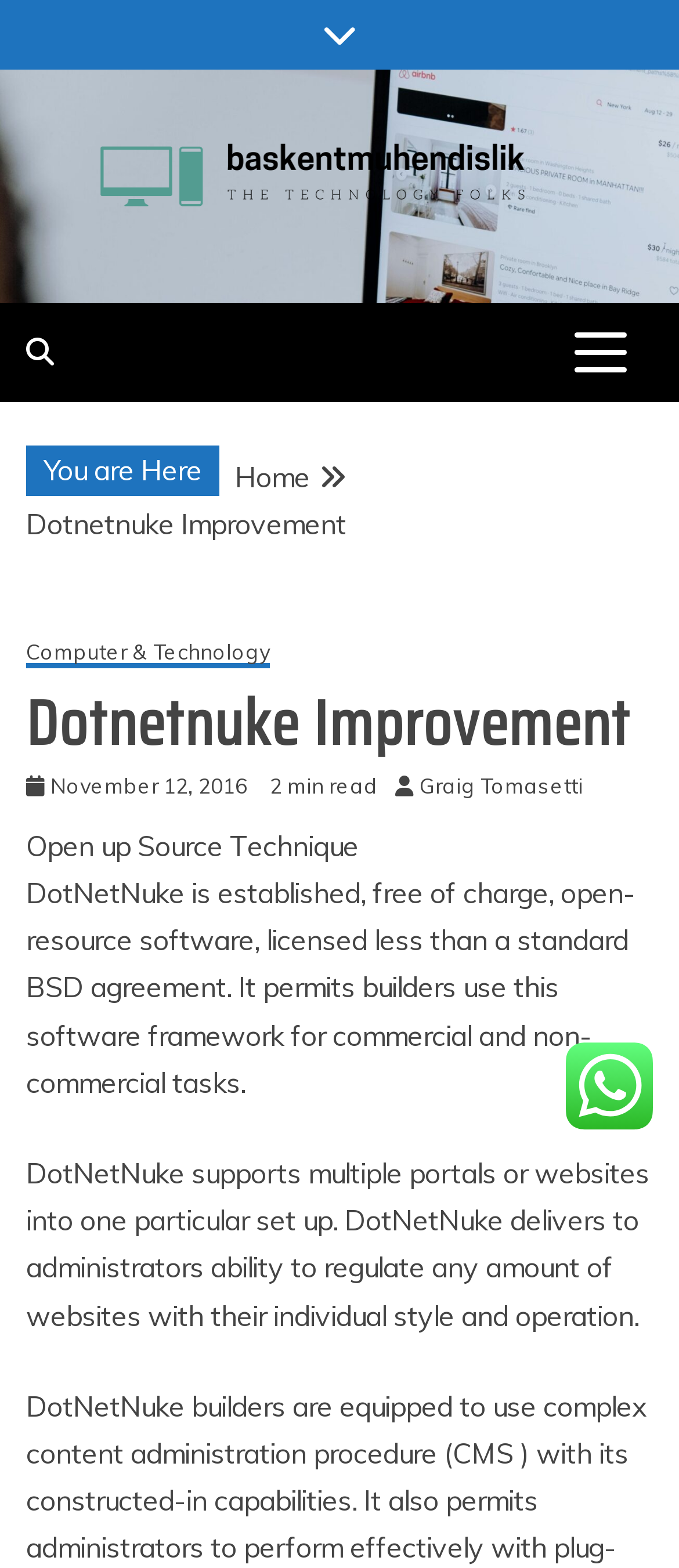What is the license type of DotNetNuke?
Answer the question with a single word or phrase, referring to the image.

BSD agreement